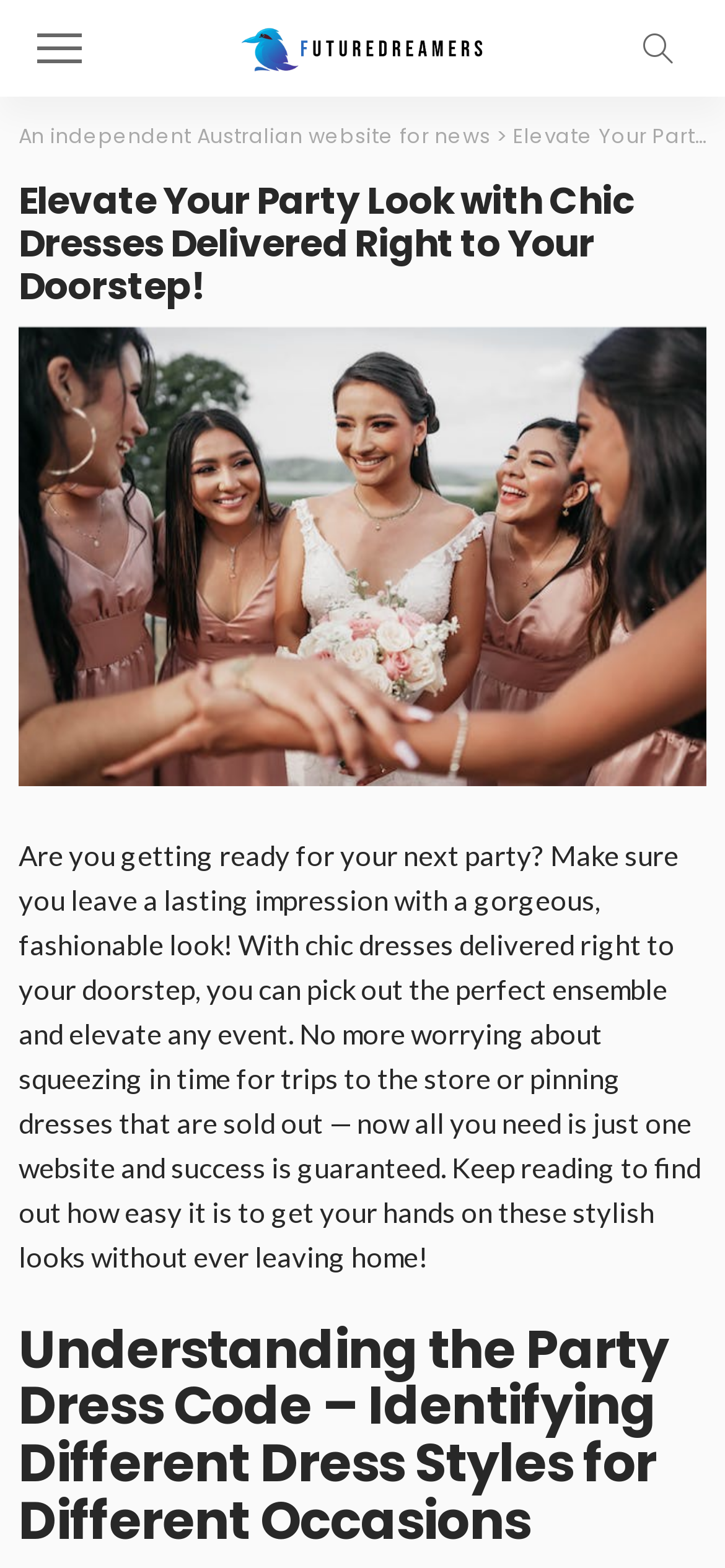What type of content is provided on the website?
Examine the image closely and answer the question with as much detail as possible.

The webpage suggests that the website provides a guide to understanding party dress codes and identifying different dress styles for different occasions, in addition to offering chic dresses for sale.